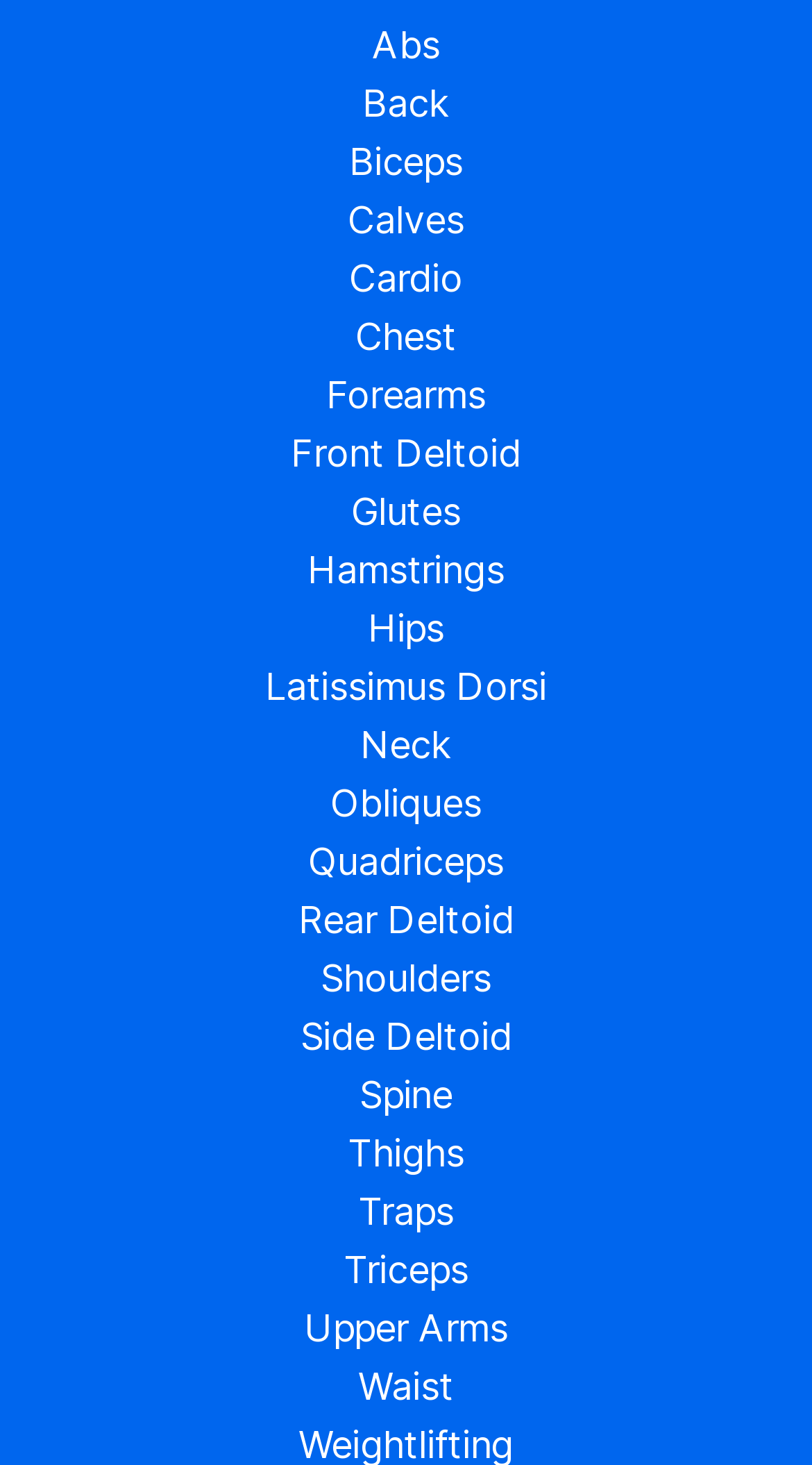Identify the bounding box for the UI element specified in this description: "Neck". The coordinates must be four float numbers between 0 and 1, formatted as [left, top, right, bottom].

[0.444, 0.494, 0.556, 0.523]